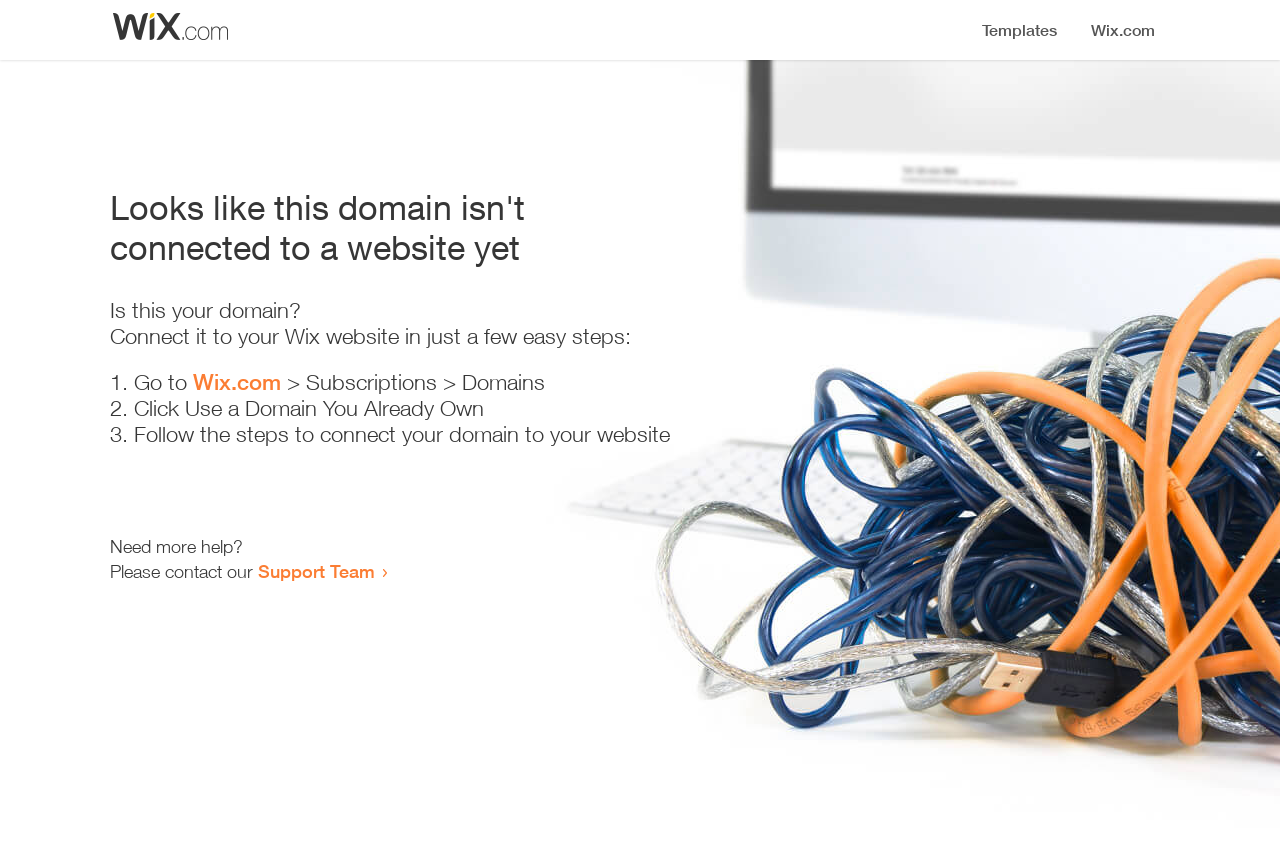Offer a meticulous description of the webpage's structure and content.

The webpage appears to be an error page, indicating that a domain is not connected to a website yet. At the top, there is a small image, likely a logo or icon. Below the image, a prominent heading reads "Looks like this domain isn't connected to a website yet". 

Underneath the heading, there is a series of instructions to connect the domain to a Wix website. The instructions are presented in a step-by-step format, with each step marked by a numbered list marker (1., 2., 3.). The first step is to "Go to Wix.com > Subscriptions > Domains", with a link to Wix.com provided. The second step is to "Click Use a Domain You Already Own", and the third step is to "Follow the steps to connect your domain to your website". 

At the bottom of the page, there is a section offering additional help, with a message "Need more help?" followed by an invitation to contact the Support Team, which is linked.